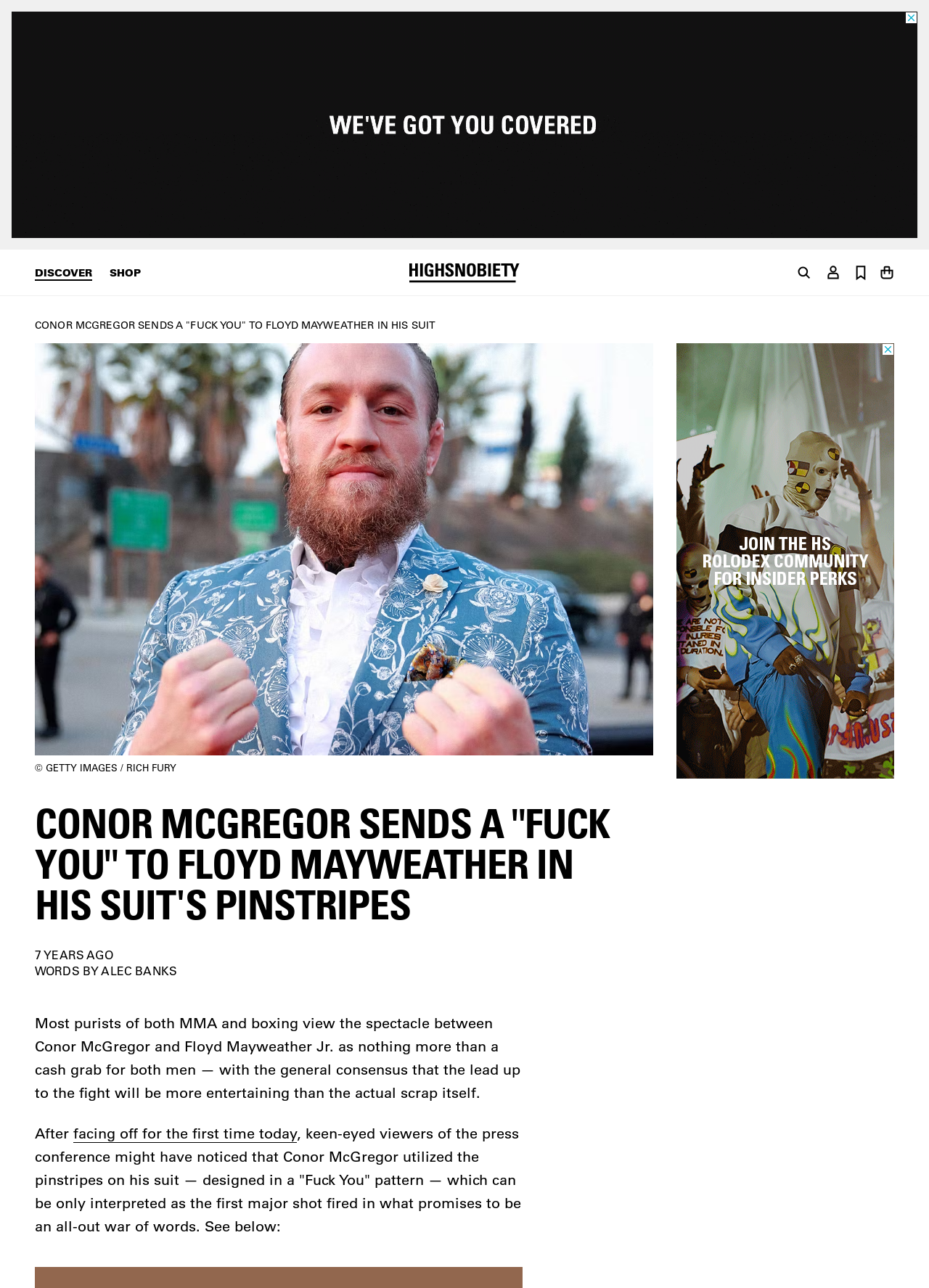Respond to the question below with a single word or phrase:
What is the logo on the top left corner?

Highsnobiety logo